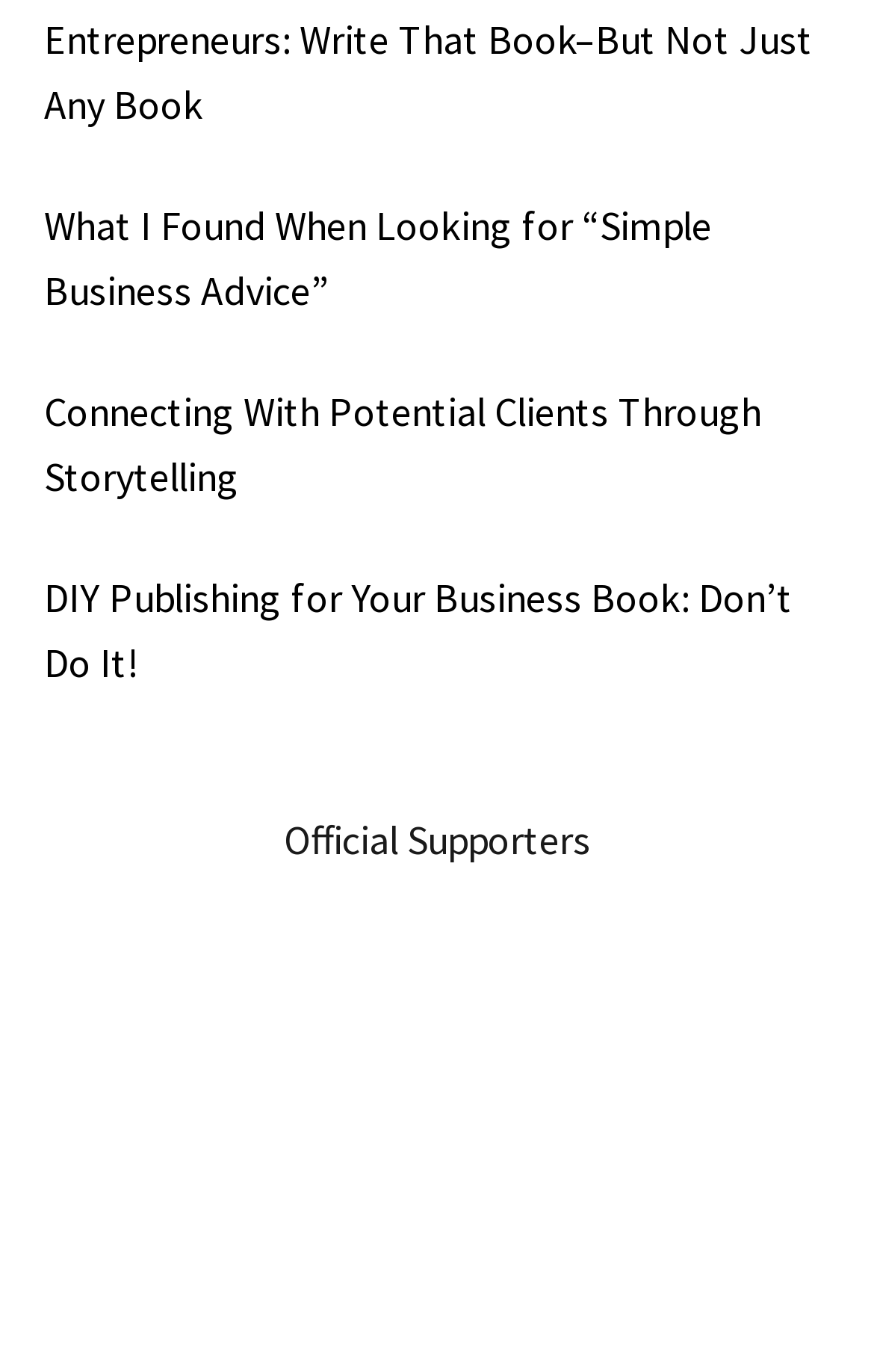How many links are there on the webpage?
Provide a short answer using one word or a brief phrase based on the image.

12